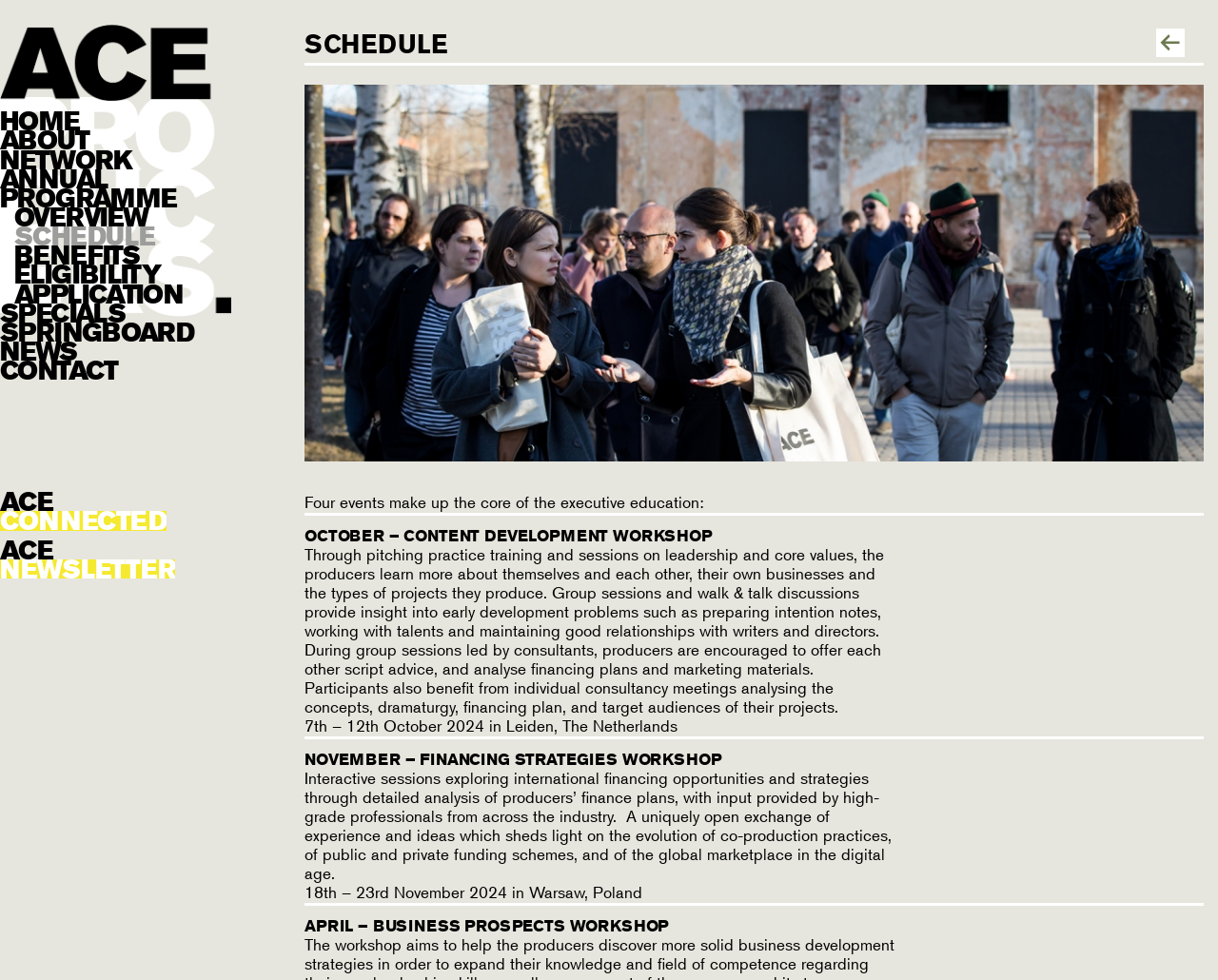Pinpoint the bounding box coordinates of the element that must be clicked to accomplish the following instruction: "Click on HOME". The coordinates should be in the format of four float numbers between 0 and 1, i.e., [left, top, right, bottom].

[0.0, 0.114, 0.19, 0.133]